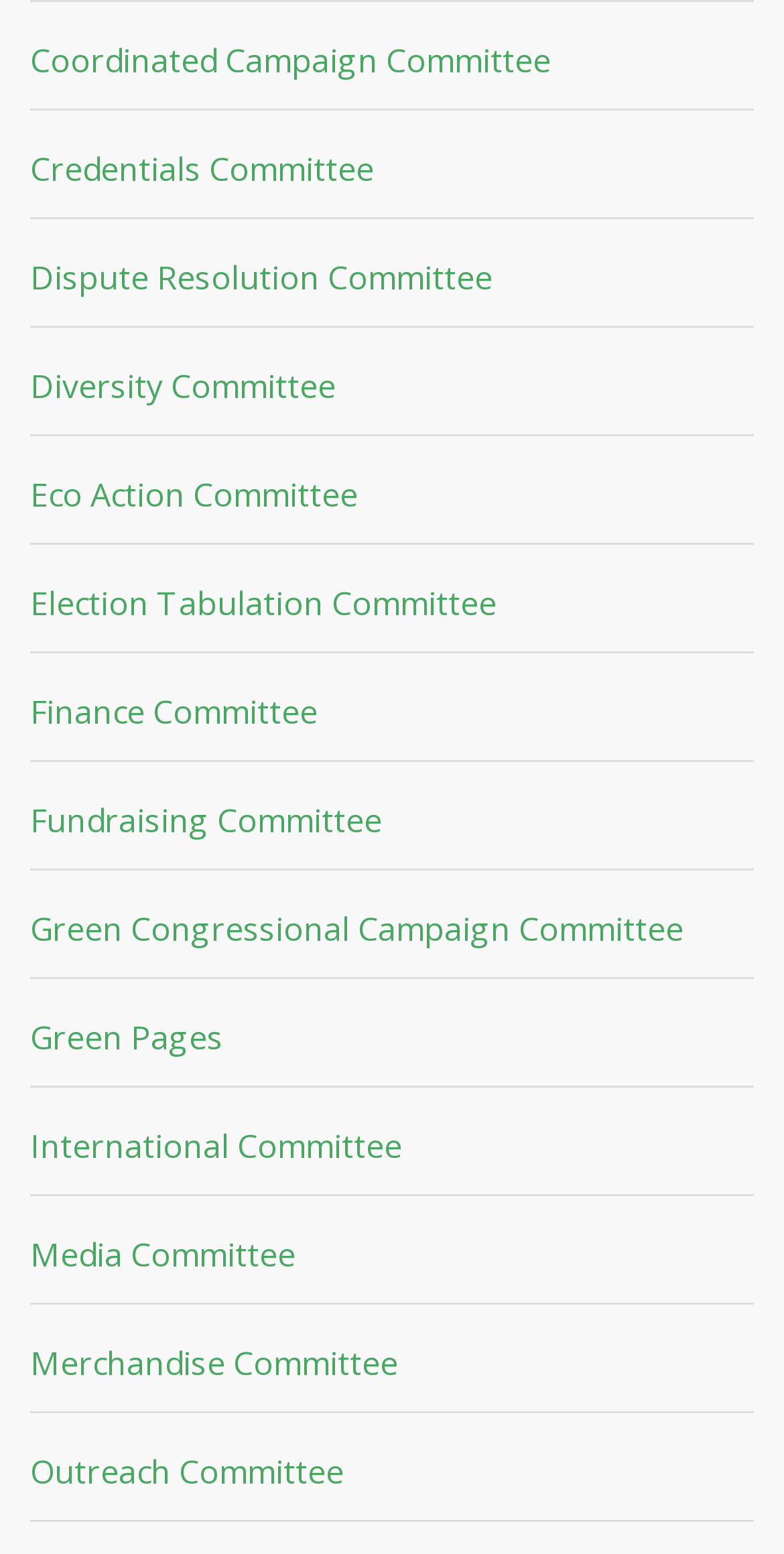Provide the bounding box coordinates of the area you need to click to execute the following instruction: "view Outreach Committee".

[0.038, 0.932, 0.438, 0.961]